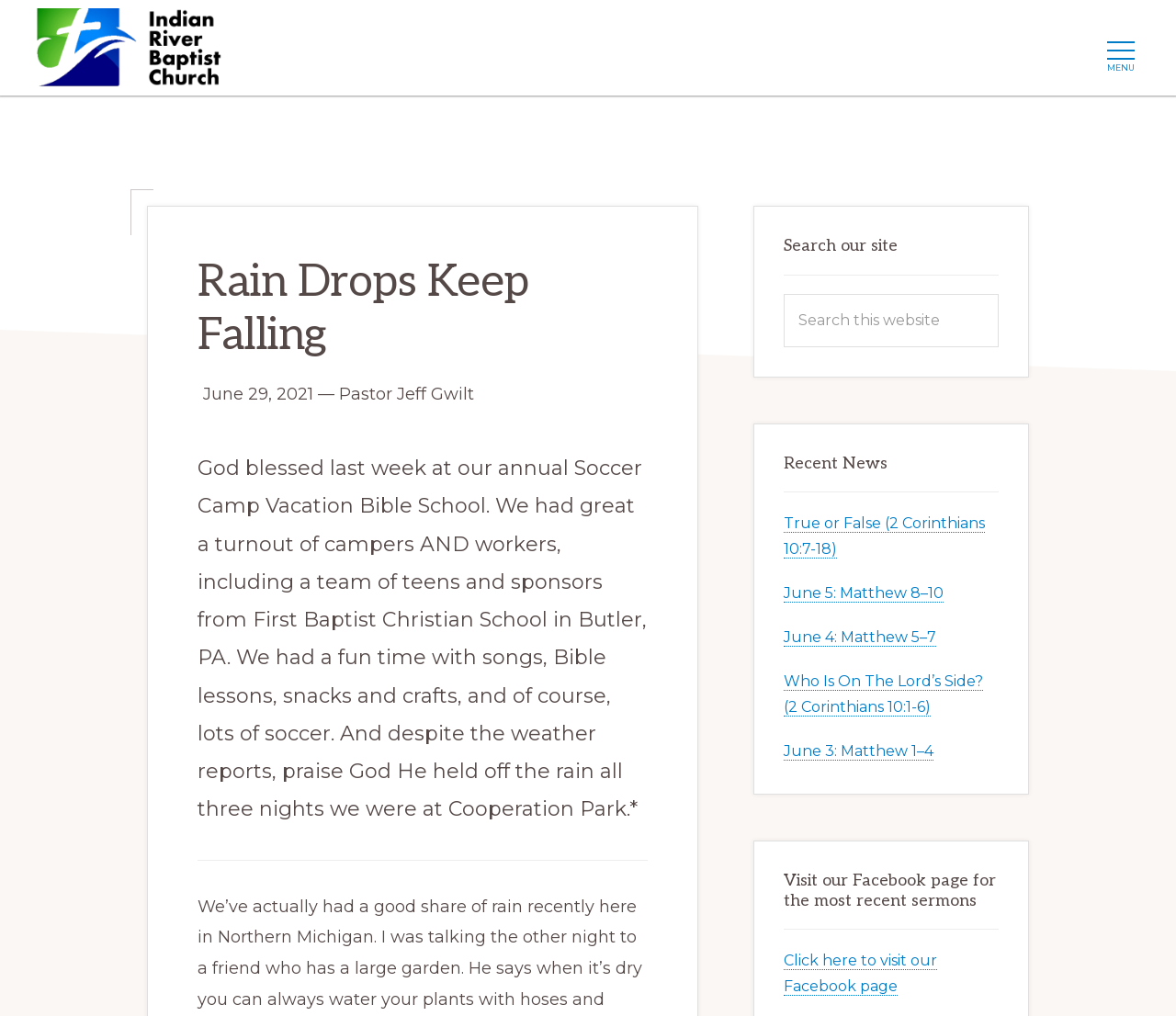Examine the screenshot and answer the question in as much detail as possible: What is the name of the church?

The name of the church can be found in the header section of the webpage, where it is written as 'Indian River Baptist Church' in a prominent font. It is also mentioned in the footer section of the webpage.